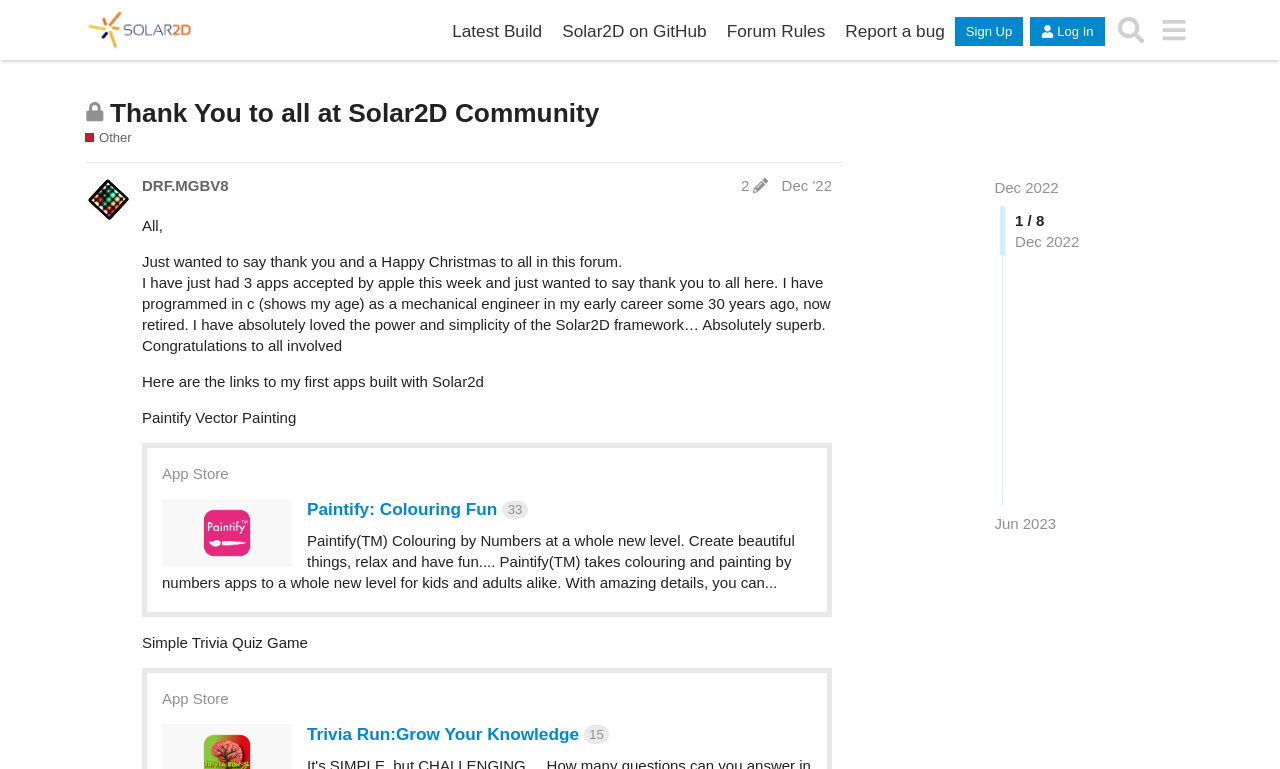Can you identify and provide the main heading of the webpage?

Thank You to all at Solar2D Community